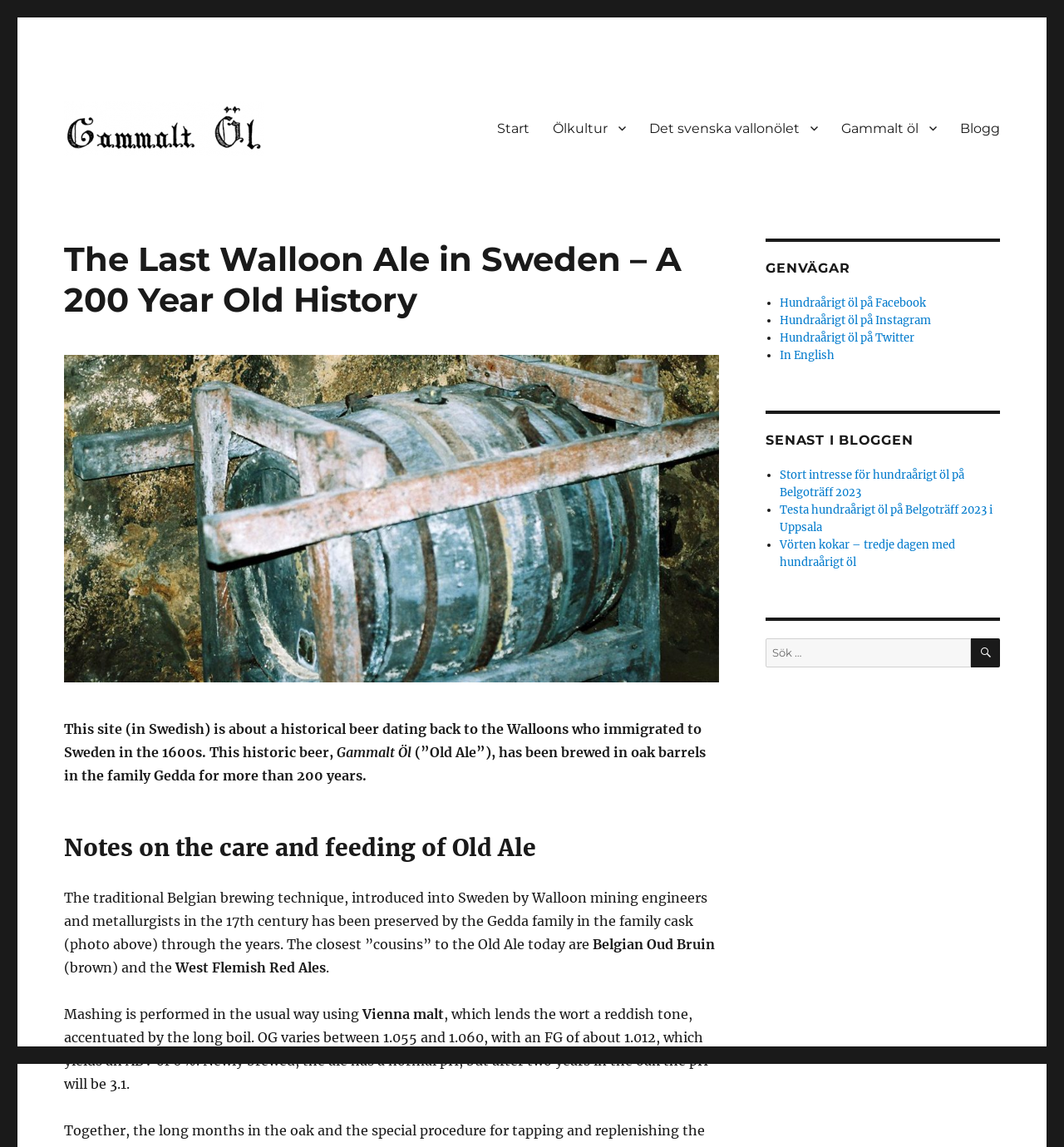Could you indicate the bounding box coordinates of the region to click in order to complete this instruction: "Click the 'Hundraårigt öl' link at the top".

[0.06, 0.088, 0.248, 0.135]